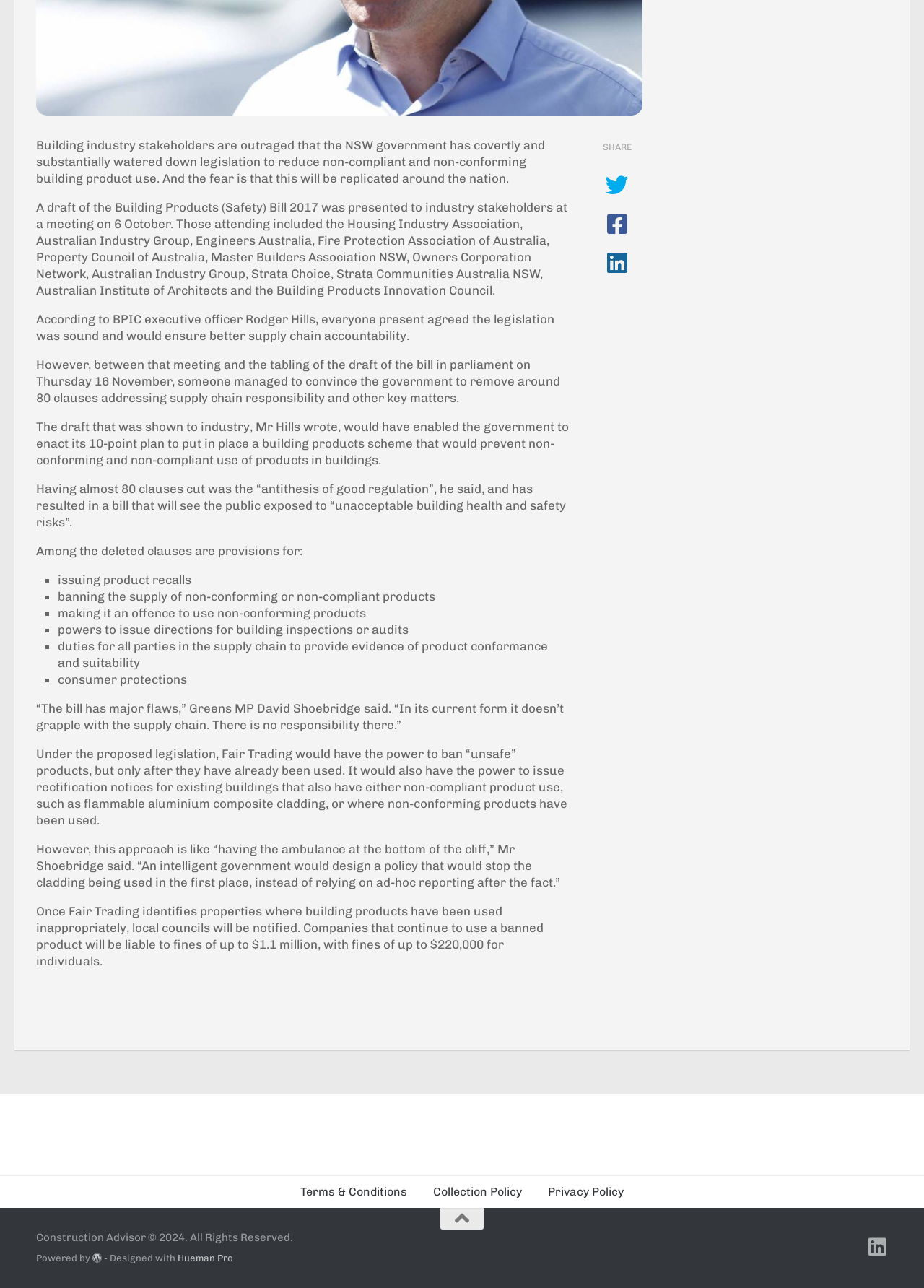Provide the bounding box coordinates for the UI element that is described by this text: "Privacy Policy". The coordinates should be in the form of four float numbers between 0 and 1: [left, top, right, bottom].

[0.579, 0.913, 0.689, 0.938]